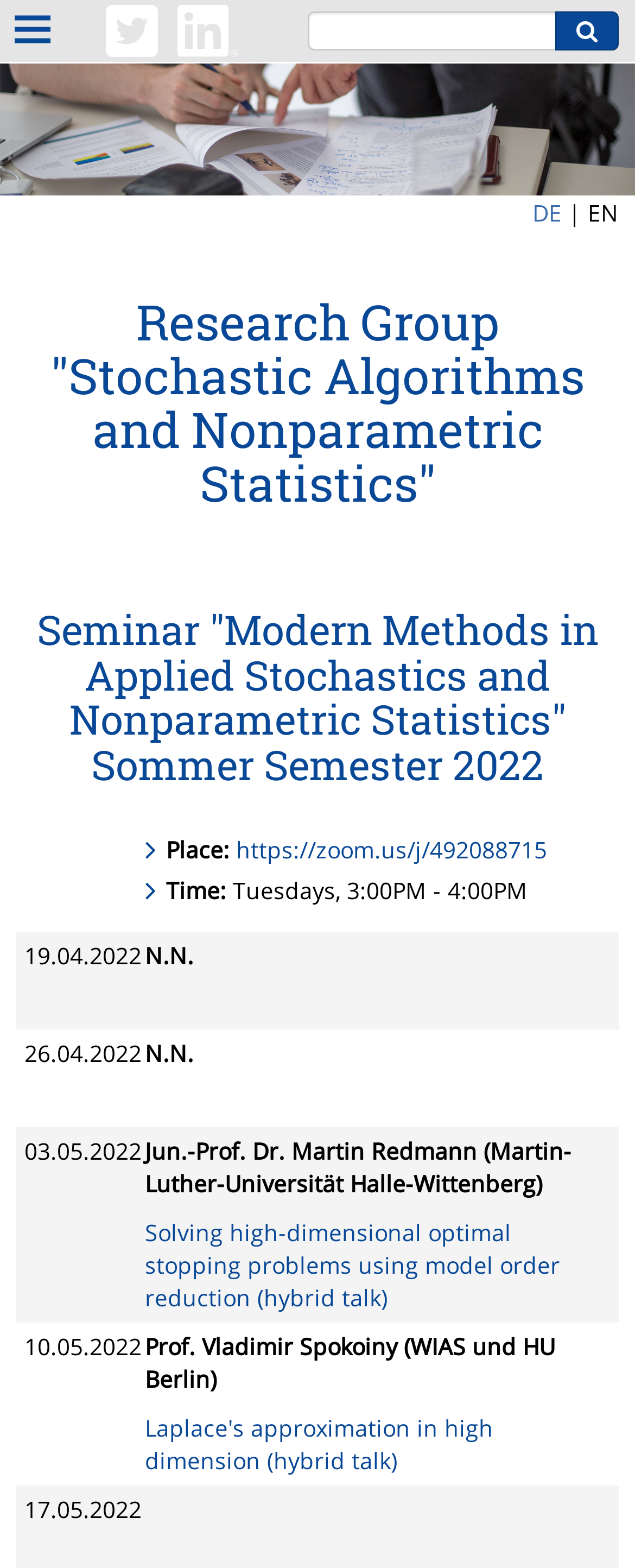Refer to the image and provide an in-depth answer to the question: 
How many seminar dates are listed?

I counted the number of rows in the table that lists the seminar dates and speakers, and found 6 rows.